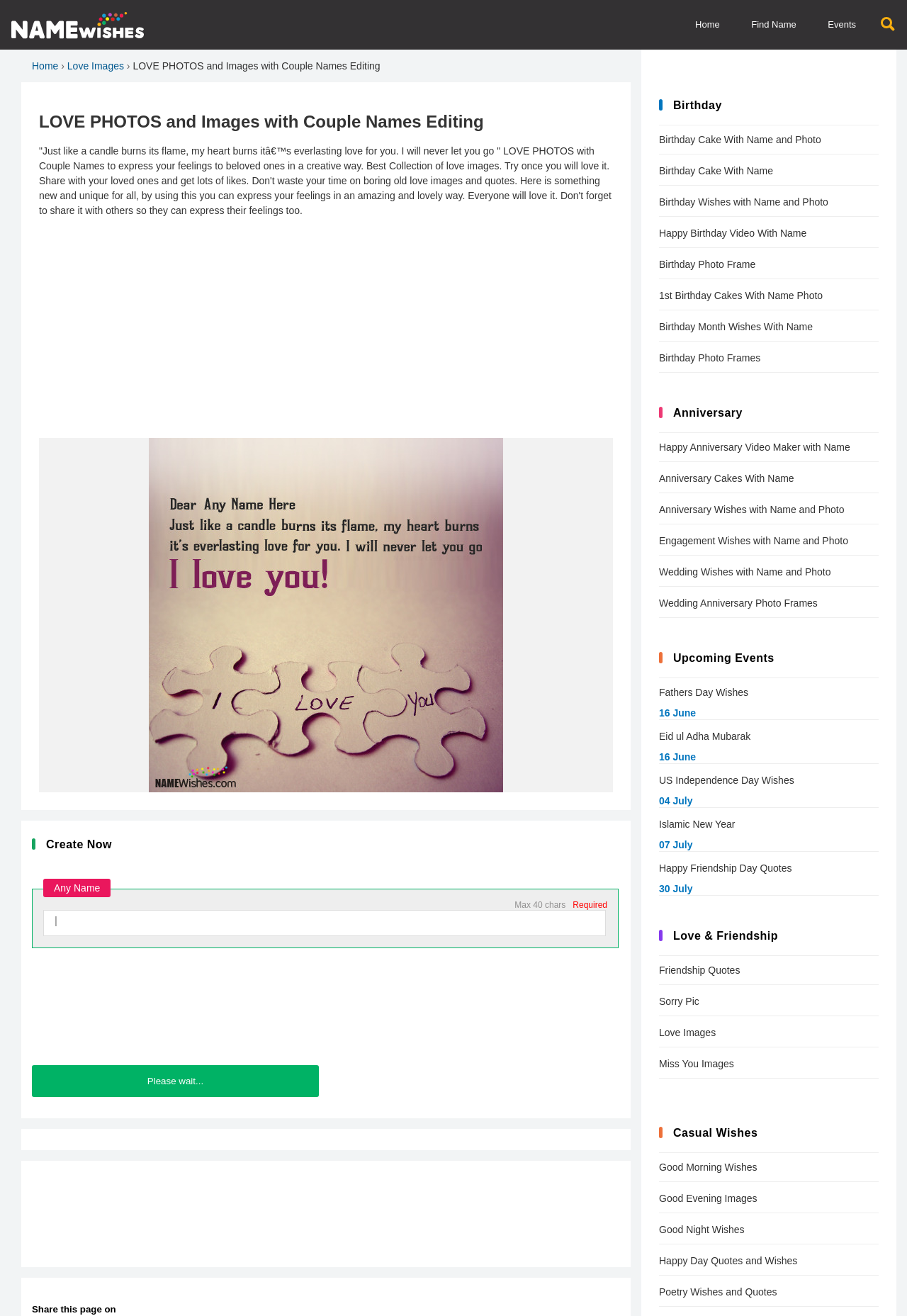Indicate the bounding box coordinates of the clickable region to achieve the following instruction: "Click on the 'Birthday Cake With Name and Photo' link."

[0.727, 0.095, 0.969, 0.117]